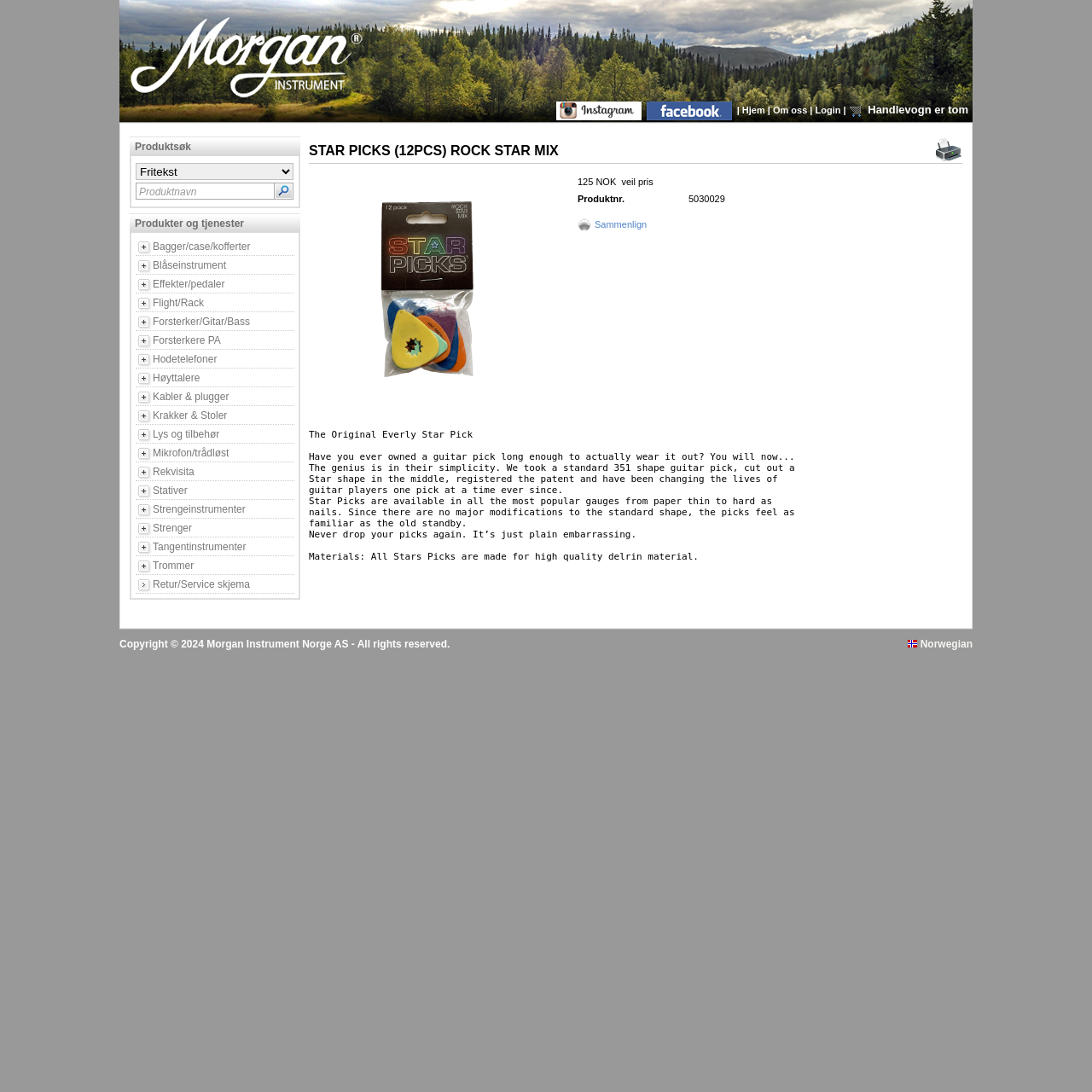What is the material used to make Star Picks?
Deliver a detailed and extensive answer to the question.

The material used to make Star Picks is delrin, as stated in the product description: 'Materials: All Stars Picks are made for high quality delrin material.'